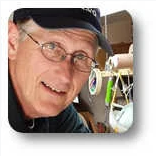Break down the image and provide a full description, noting any significant aspects.

A smiling man with glasses, wearing a dark cap, leans forward in a workshop setting. His friendly demeanor suggests a passion for his craft, likely ceramics, as he is associated with Artabys, a platform focused on modern art and visual arts education. Behind him, various tools and materials hint at creative activities related to pottery or sculpture, reinforcing his identity as a professional ceramic artist. The image invites viewers to connect with his artistic journey and the intricacies of ceramics, particularly in the context of techniques such as Raku firing, which he may be involved with.